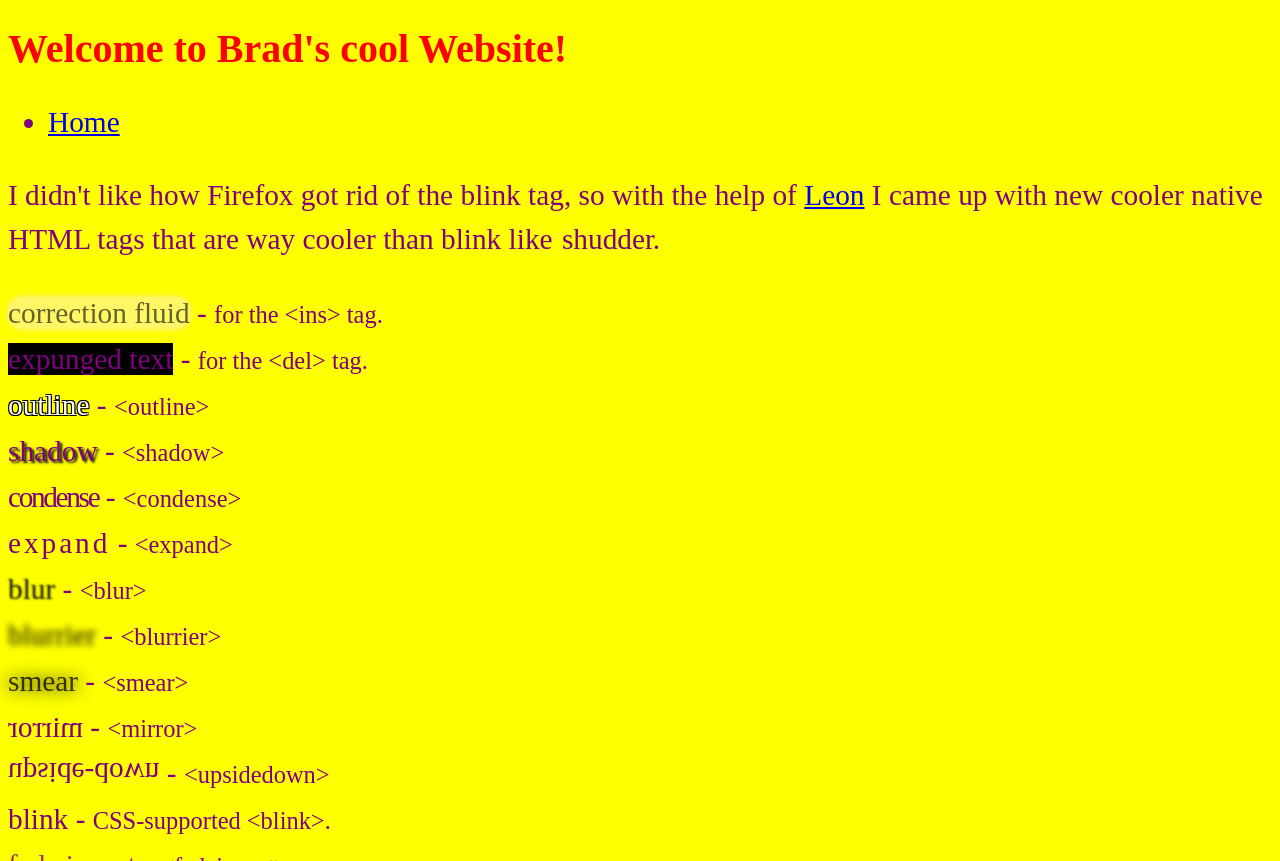Provide a brief response using a word or short phrase to this question:
What is the tag that is supported by CSS?

<blink>